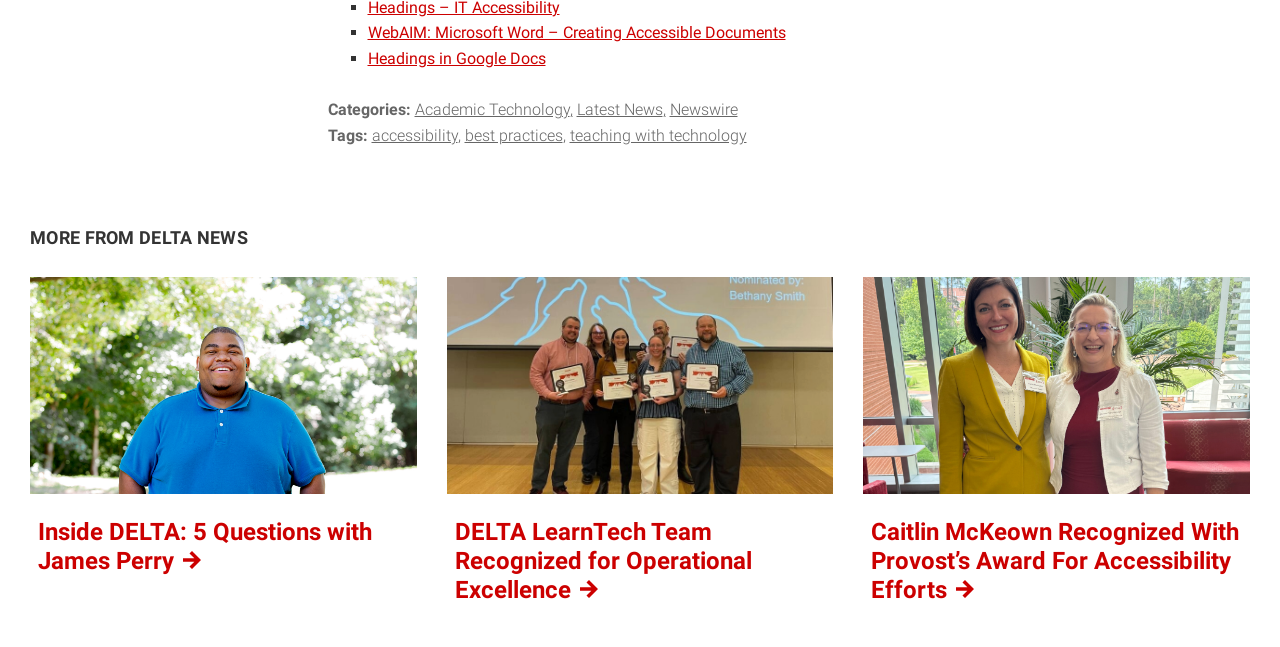What is the title of the second article?
Carefully analyze the image and provide a detailed answer to the question.

I looked at the headings and links on the page and found that the second article has a heading 'DELTA LearnTech Team Recognized for Operational Excellence' and a corresponding link with the same text.